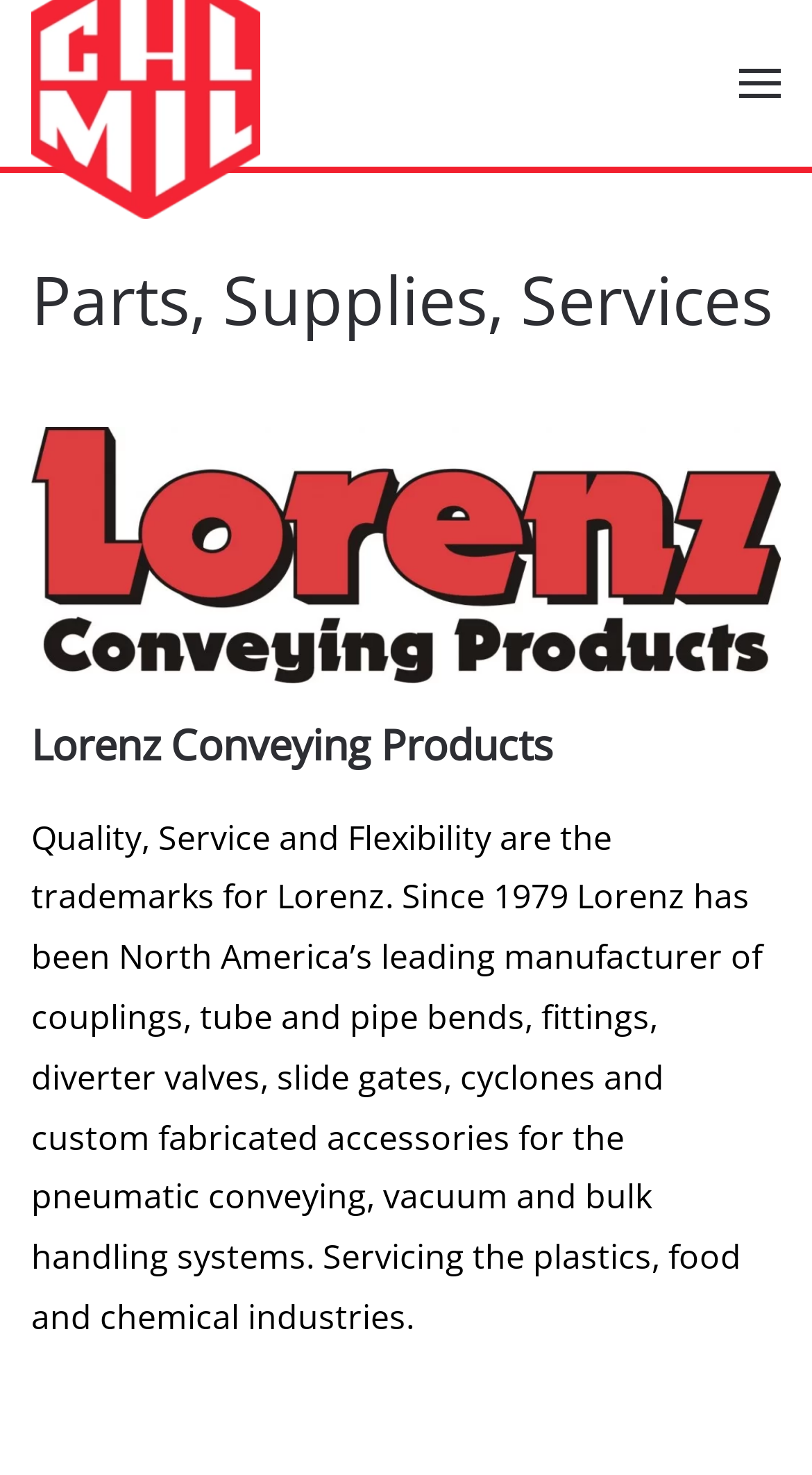Determine the bounding box for the described UI element: "Skip to main content".

[0.09, 0.051, 0.497, 0.083]